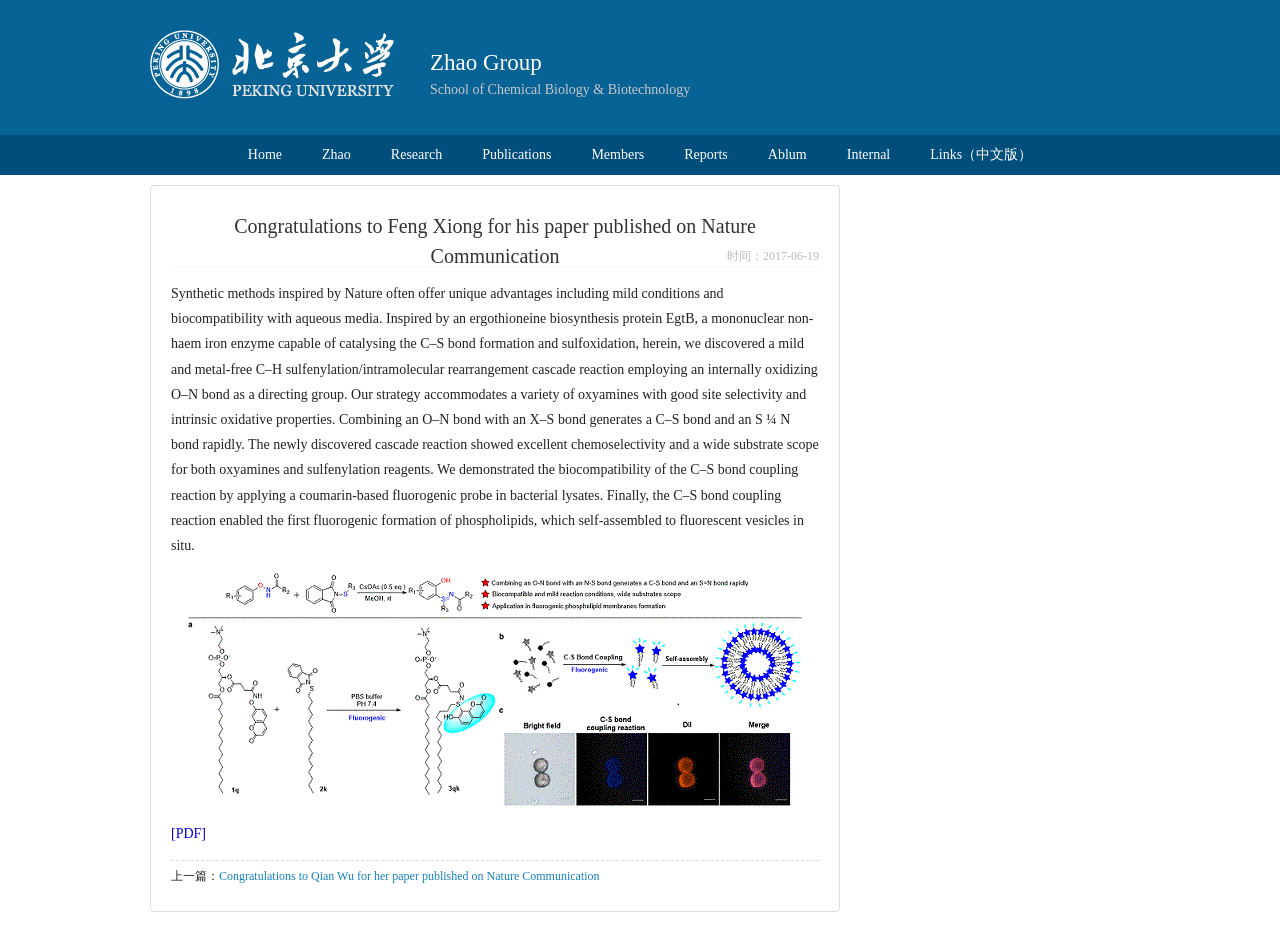Convey a detailed summary of the webpage, mentioning all key elements.

The webpage is about a research group, specifically the Zhao Group, and it appears to be a news article or a publication announcement. At the top-left corner, there is an image, likely the group's logo. Below the image, there is a heading that reads "Congratulations to Feng Xiong for his paper published on Nature Communication". 

On the top-right side, there is a navigation menu with links to different sections of the website, including "Home", "Zhao", "Research", "Publications", "Members", "Reports", "Album", and "Internal". Next to the navigation menu, there is a link to a Chinese version of the website, labeled "Links（中文版）".

The main content of the webpage is a publication abstract, which describes a research paper on a mild and metal-free C–H sulfenylation/intramolecular rearrangement cascade reaction. The abstract is a lengthy text block that occupies most of the page. 

Below the abstract, there is a link to a figure from the paper, labeled "NC figure1", which is accompanied by an image. There is also a link to download the paper in PDF format. 

At the bottom of the page, there is a link to a previous news article or publication, titled "Congratulations to Qian Wu for her paper published on Nature Communication".